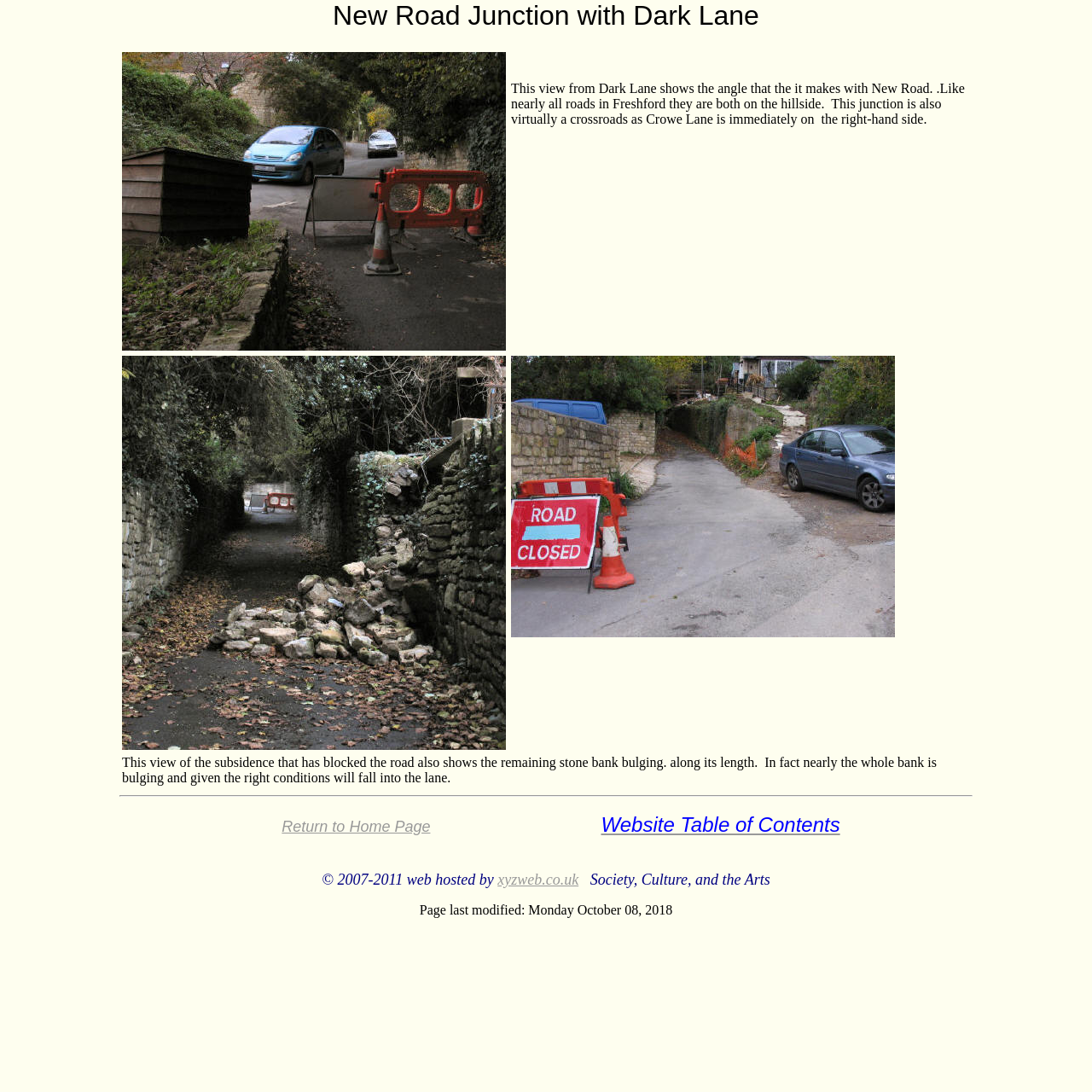What is the orientation of the separator?
Your answer should be a single word or phrase derived from the screenshot.

horizontal